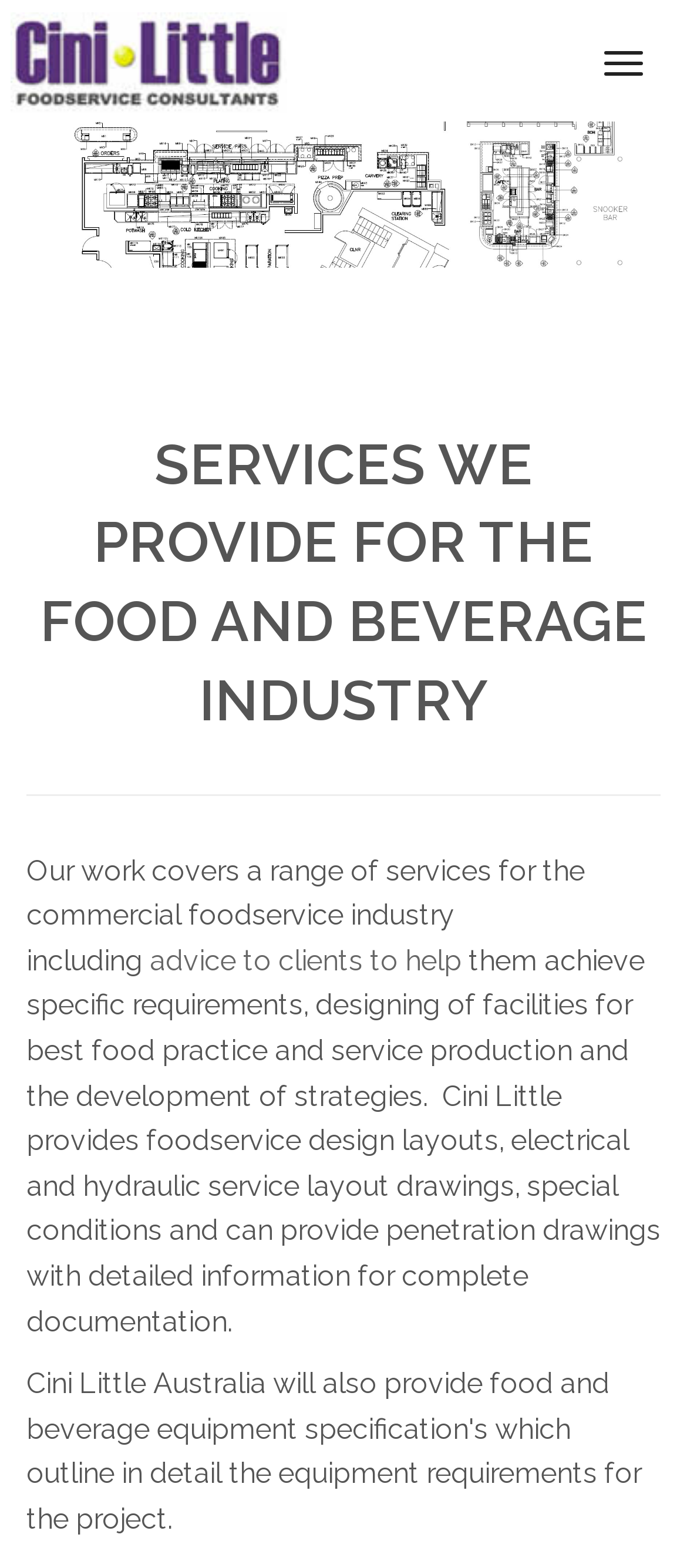From the screenshot, find the bounding box of the UI element matching this description: "Toggle navigation". Supply the bounding box coordinates in the form [left, top, right, bottom], each a float between 0 and 1.

[0.854, 0.022, 0.962, 0.058]